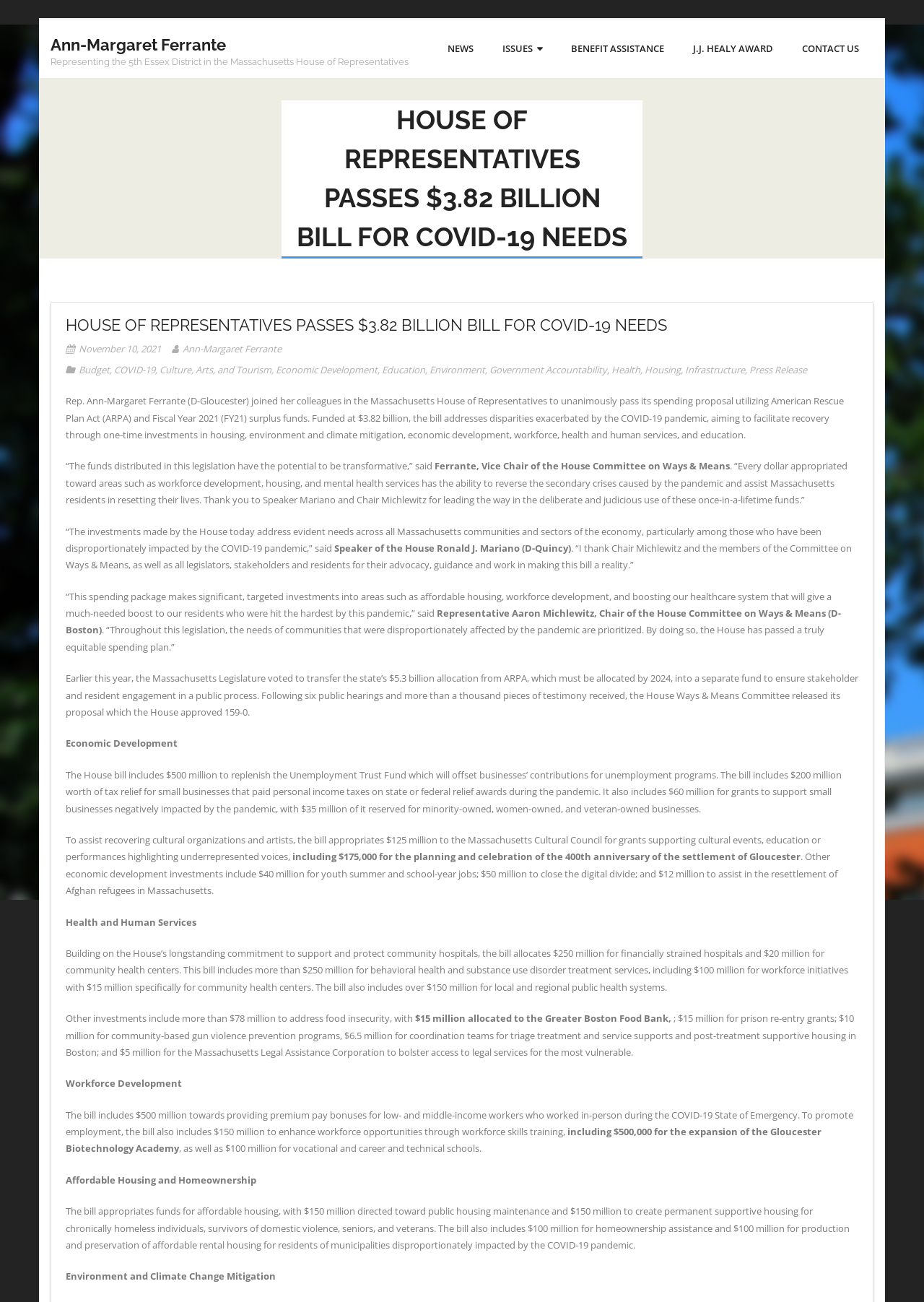Identify the bounding box coordinates for the region of the element that should be clicked to carry out the instruction: "View the J.J. Healy Award page". The bounding box coordinates should be four float numbers between 0 and 1, i.e., [left, top, right, bottom].

[0.734, 0.015, 0.852, 0.06]